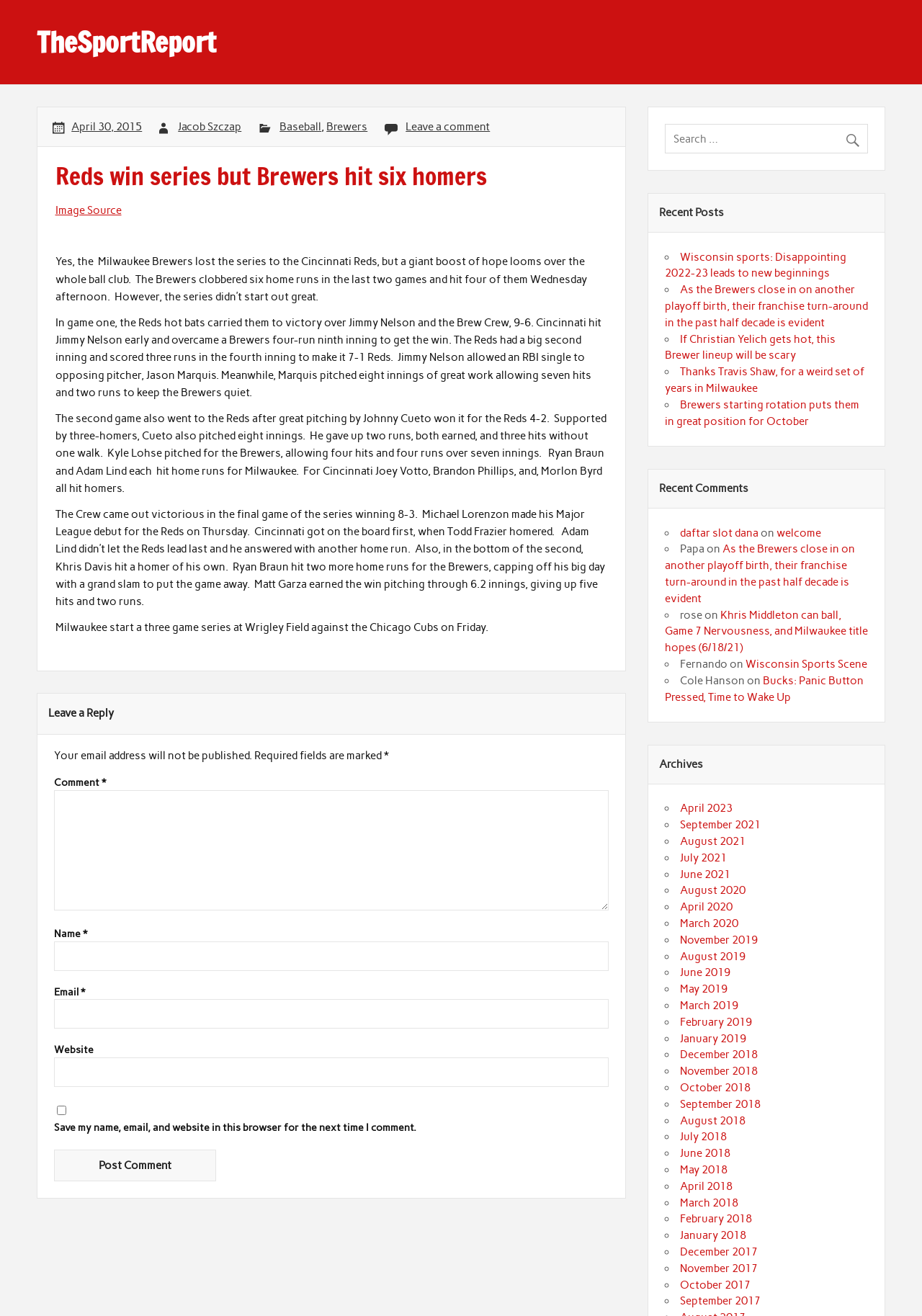Your task is to extract the text of the main heading from the webpage.

Reds win series but Brewers hit six homers